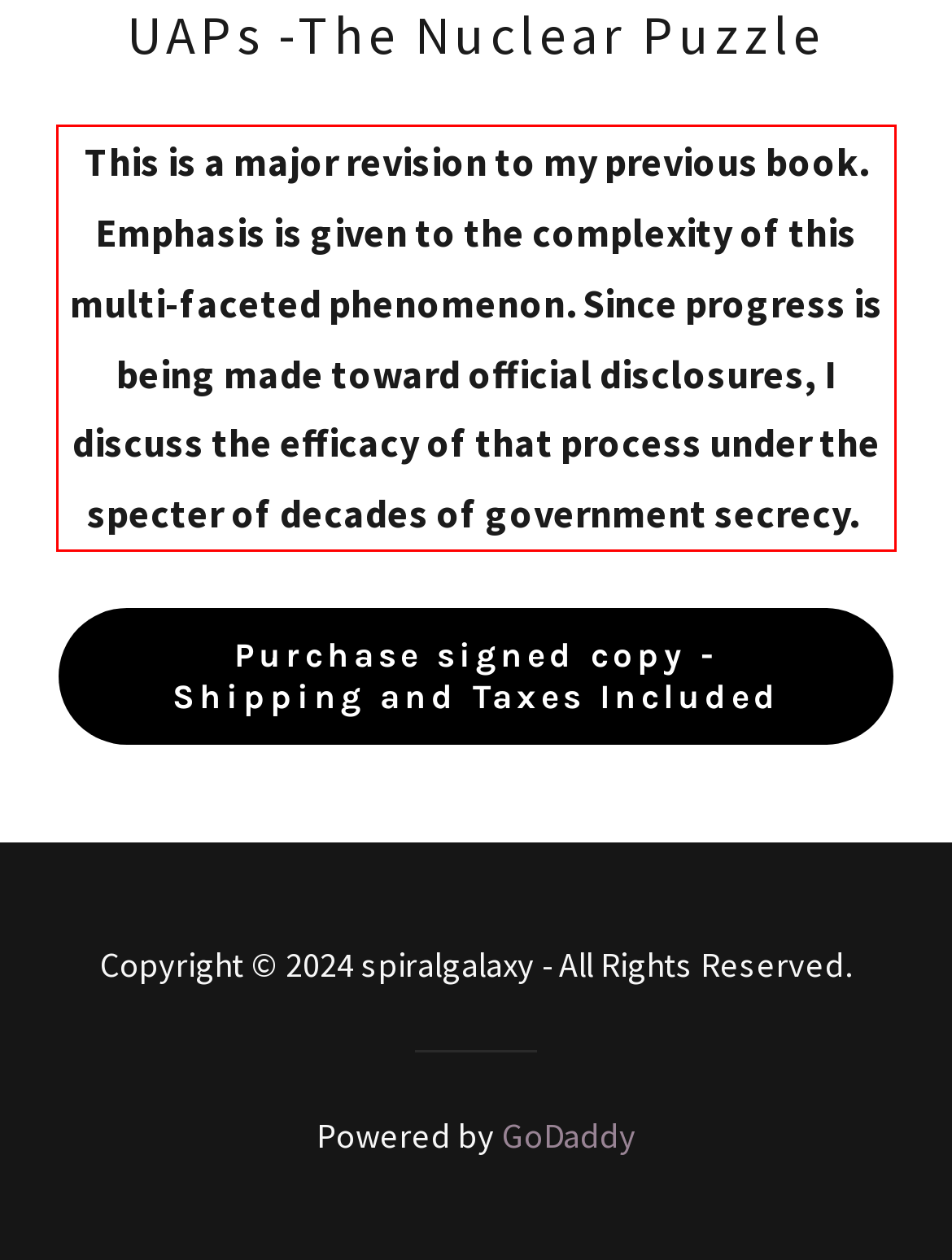Please look at the webpage screenshot and extract the text enclosed by the red bounding box.

This is a major revision to my previous book. Emphasis is given to the complexity of this multi-faceted phenomenon. Since progress is being made toward official disclosures, I discuss the efficacy of that process under the specter of decades of government secrecy.